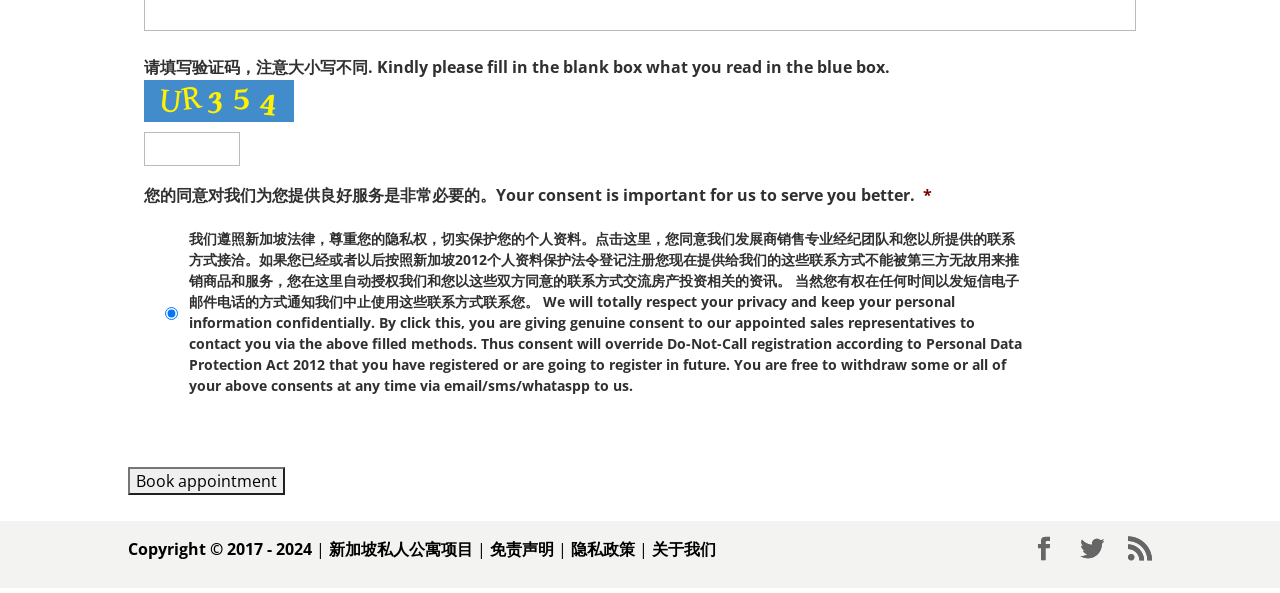Identify the bounding box coordinates of the section that should be clicked to achieve the task described: "Click the 新加坡私人公寓项目 link".

[0.257, 0.907, 0.373, 0.944]